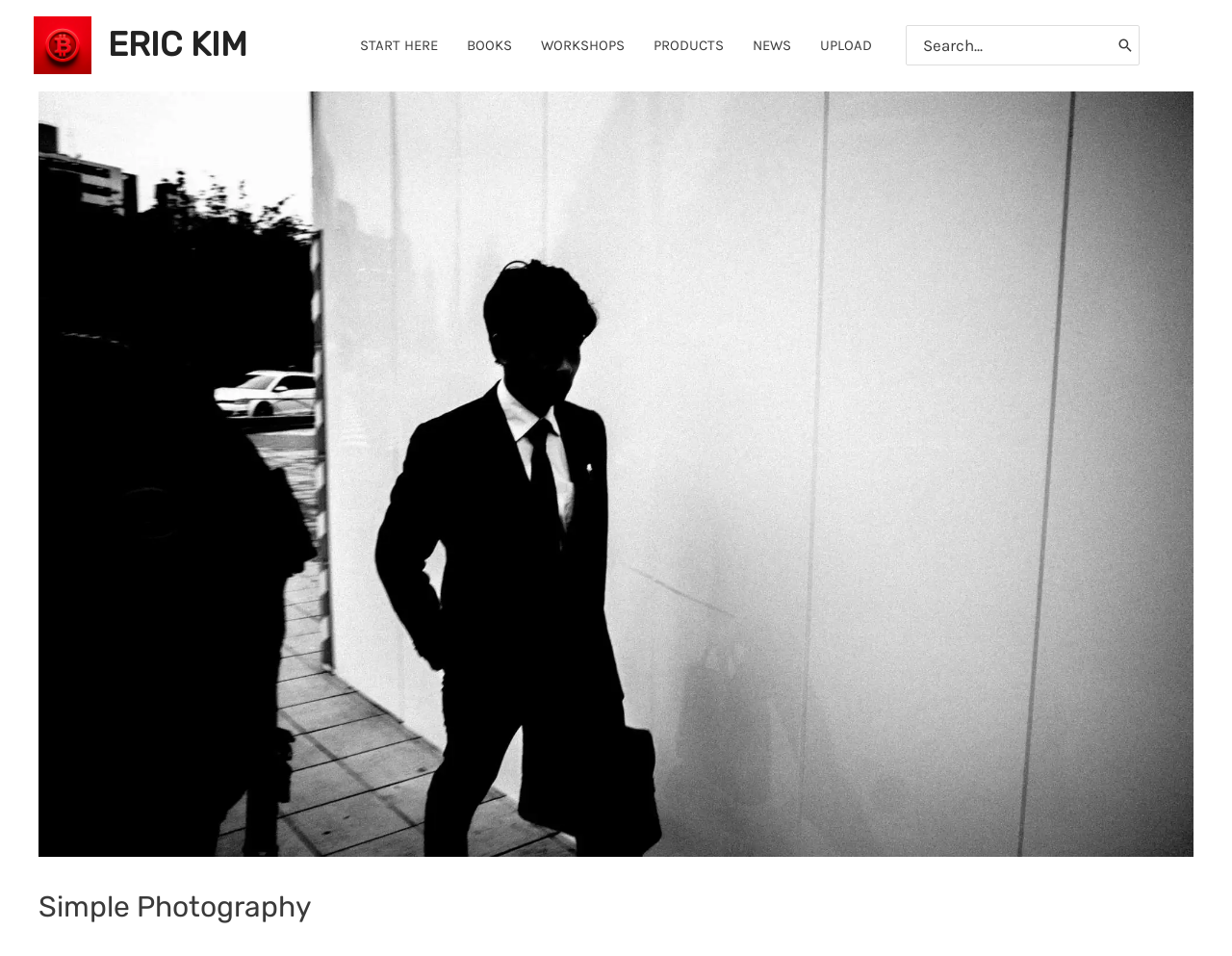What is the text above the search box? Refer to the image and provide a one-word or short phrase answer.

Search for: